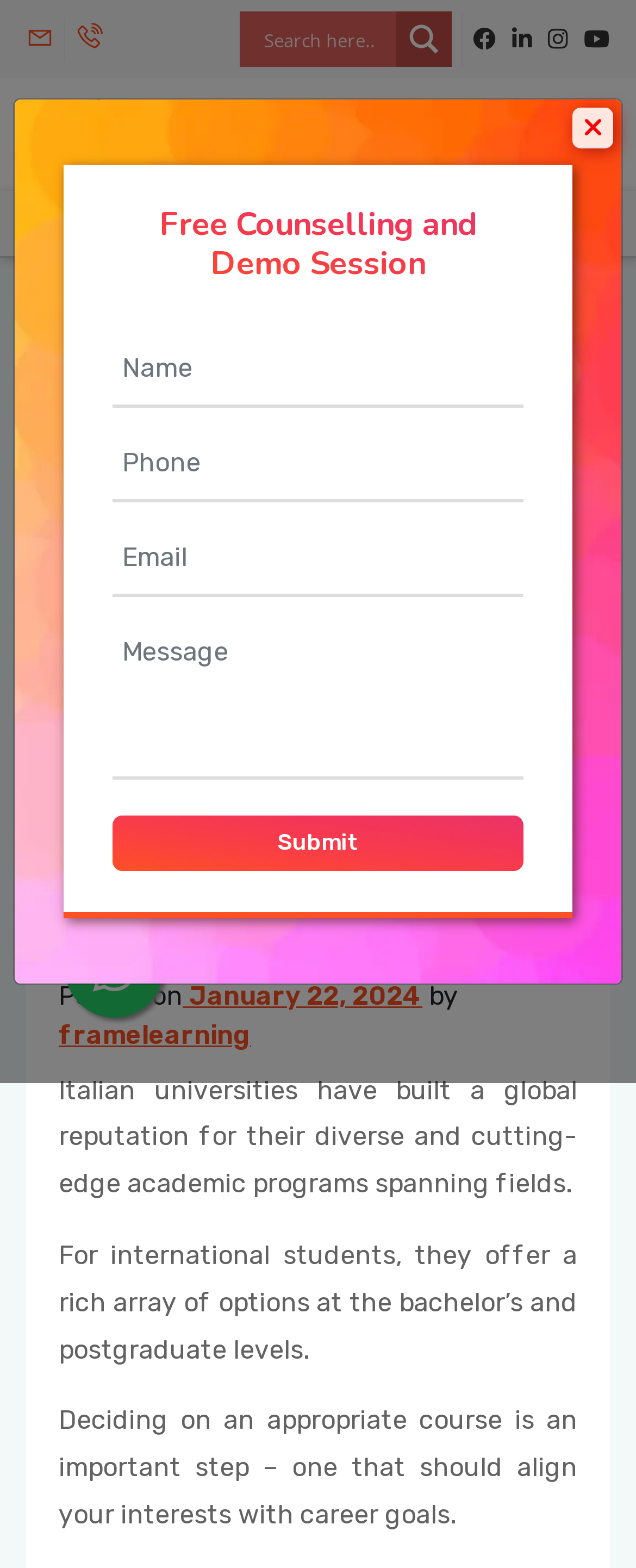What is the purpose of the contact form?
Refer to the image and provide a one-word or short phrase answer.

To get free counselling and demo session